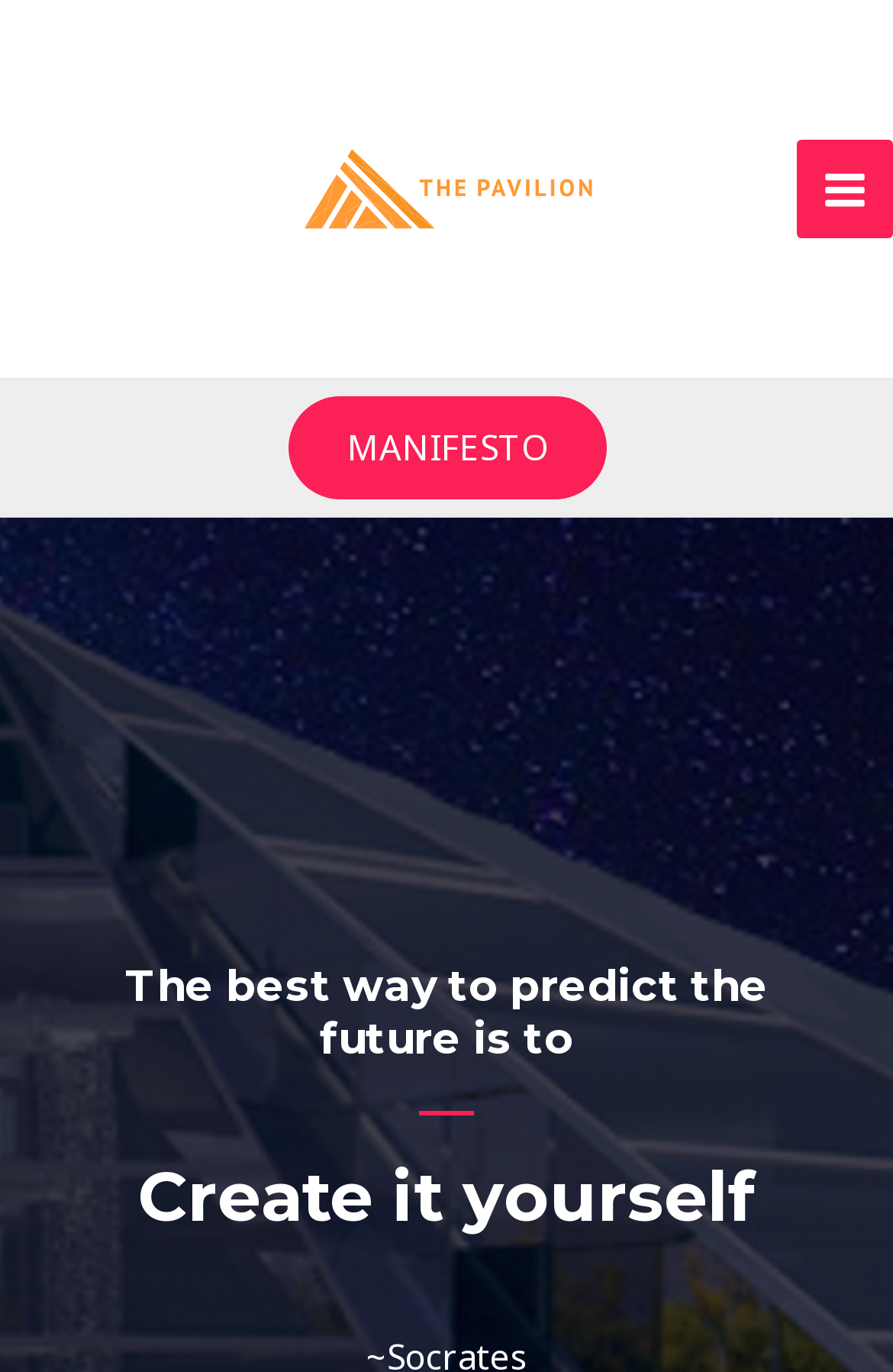Determine the heading of the webpage and extract its text content.

Create it yourself